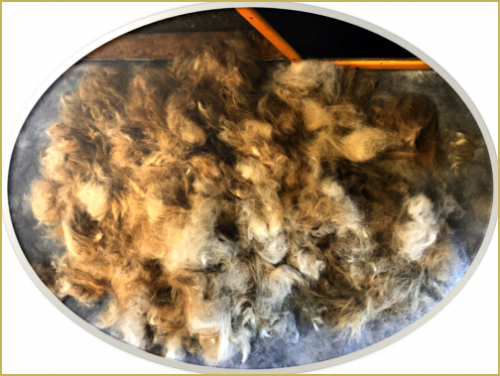What is a practical use of collie hair?
Please answer the question with a detailed response using the information from the screenshot.

According to the caption, the accompanying text highlights the practical uses of collie hair, emphasizing its warmth and softness, making it ideal for crafting various garments such as sweaters and wraps.